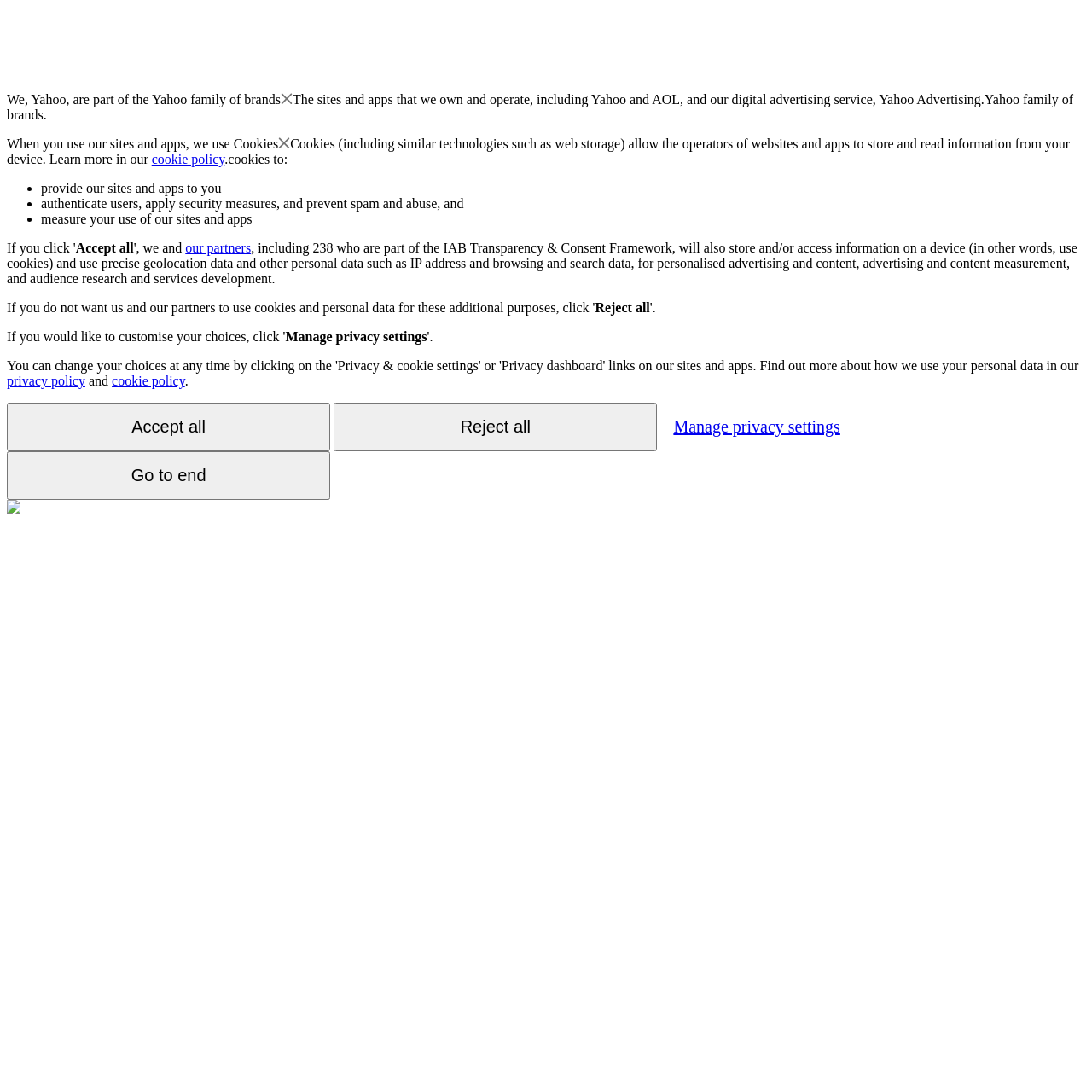Locate the UI element described as follows: "Accept all". Return the bounding box coordinates as four float numbers between 0 and 1 in the order [left, top, right, bottom].

[0.006, 0.369, 0.302, 0.413]